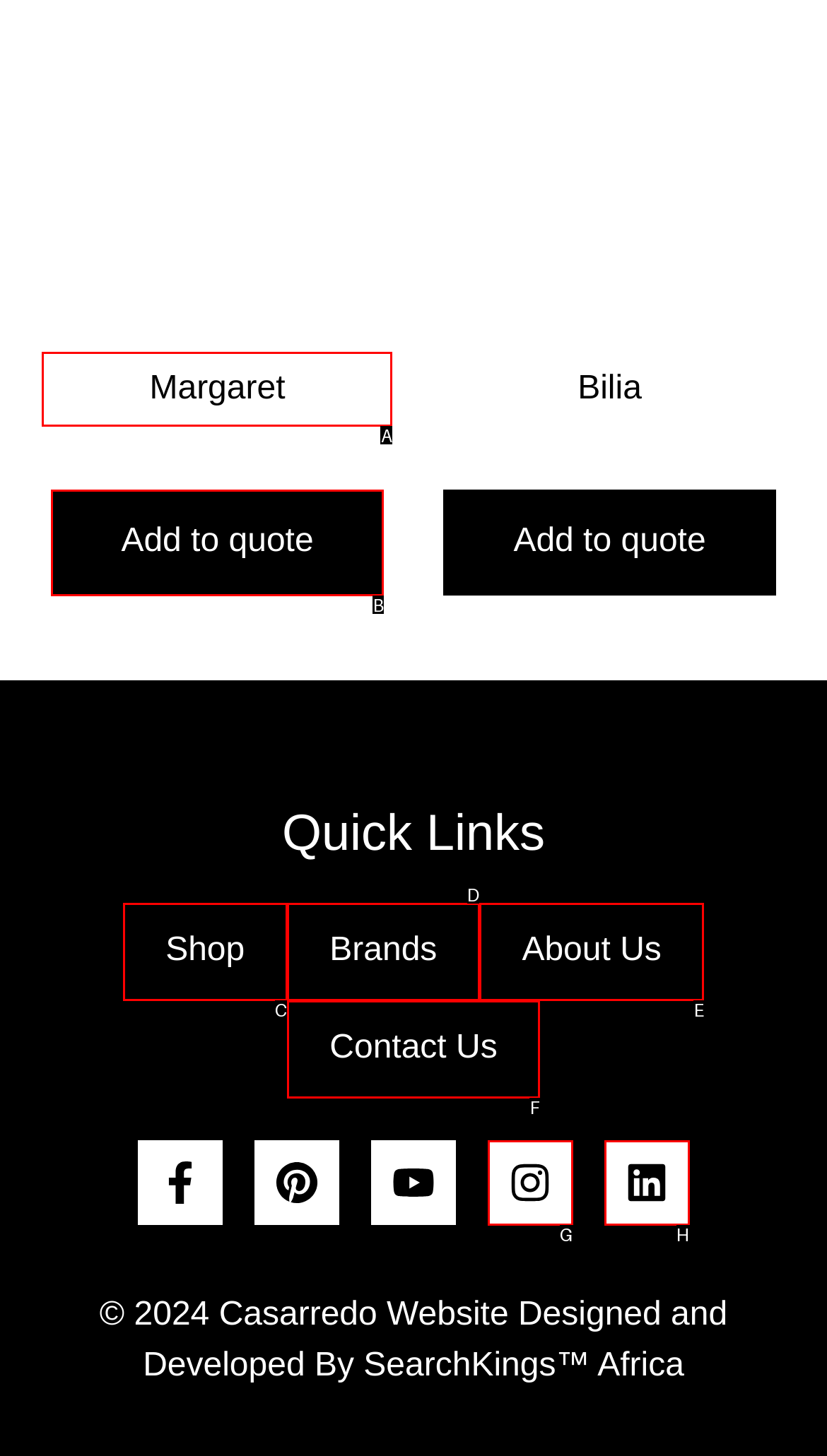Determine which element should be clicked for this task: View Margaret's details
Answer with the letter of the selected option.

A